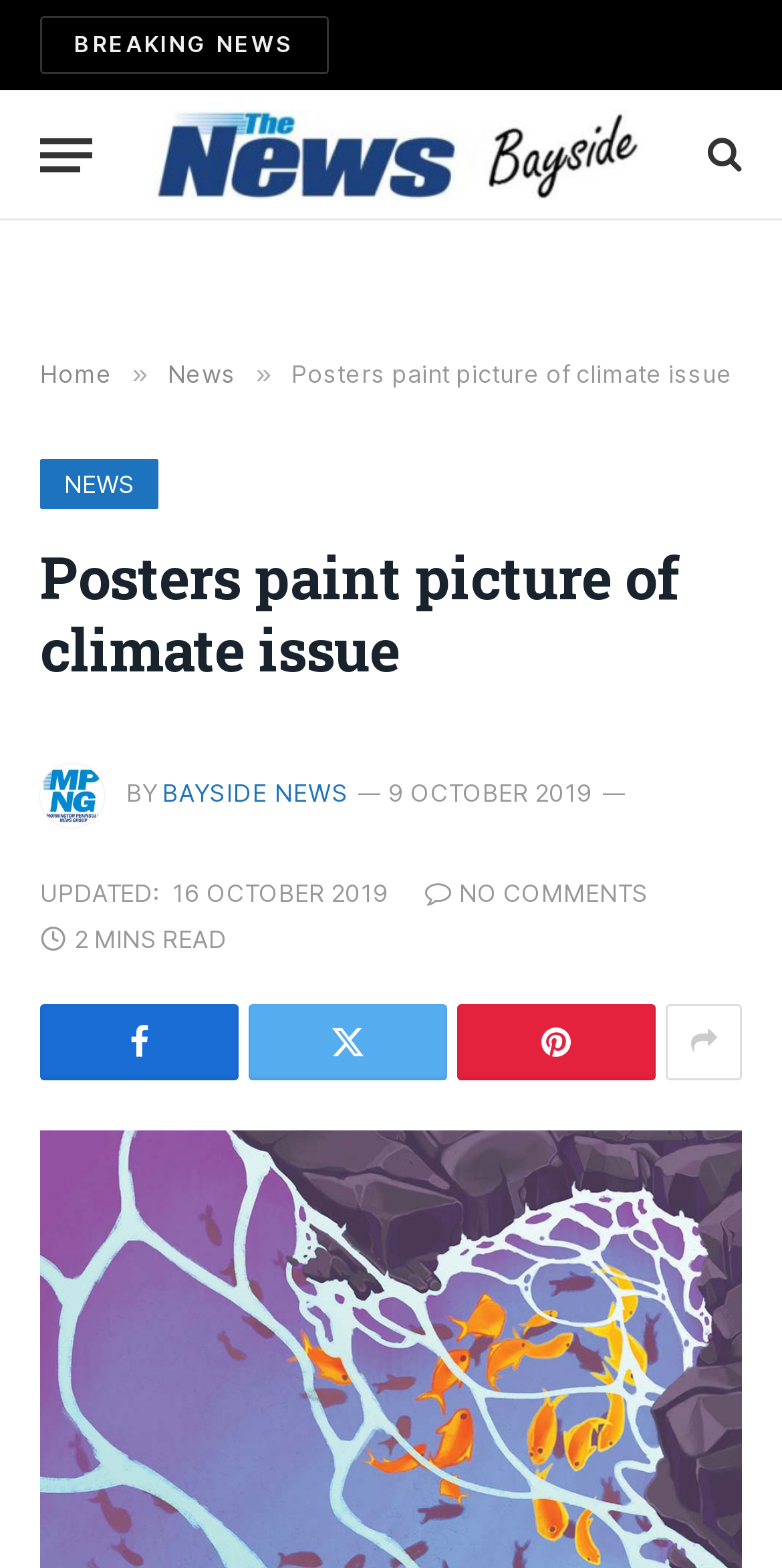What is the date of the news article?
Based on the image, give a one-word or short phrase answer.

9 OCTOBER 2019